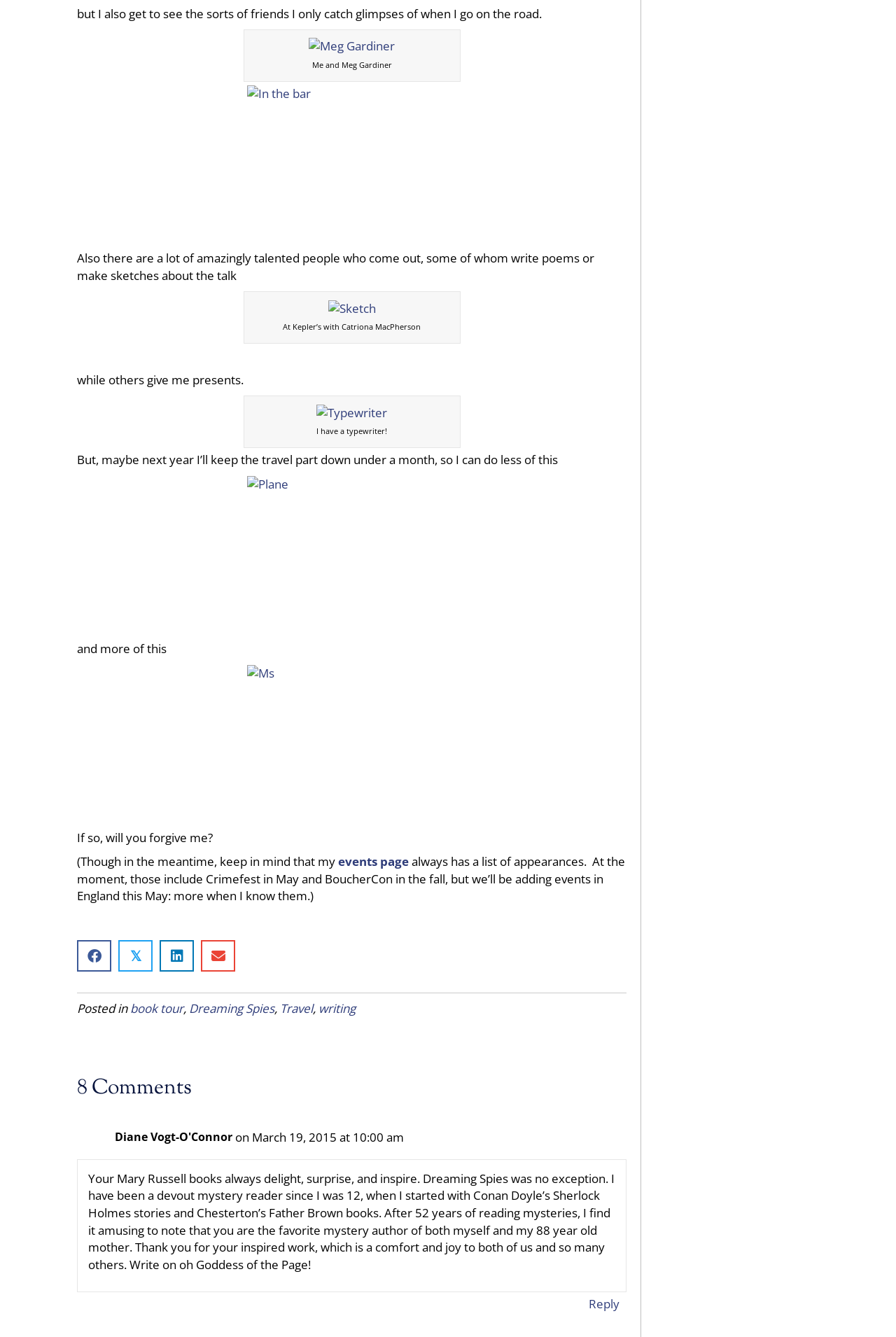Please determine the bounding box coordinates of the area that needs to be clicked to complete this task: 'View Sketch image'. The coordinates must be four float numbers between 0 and 1, formatted as [left, top, right, bottom].

[0.366, 0.224, 0.419, 0.237]